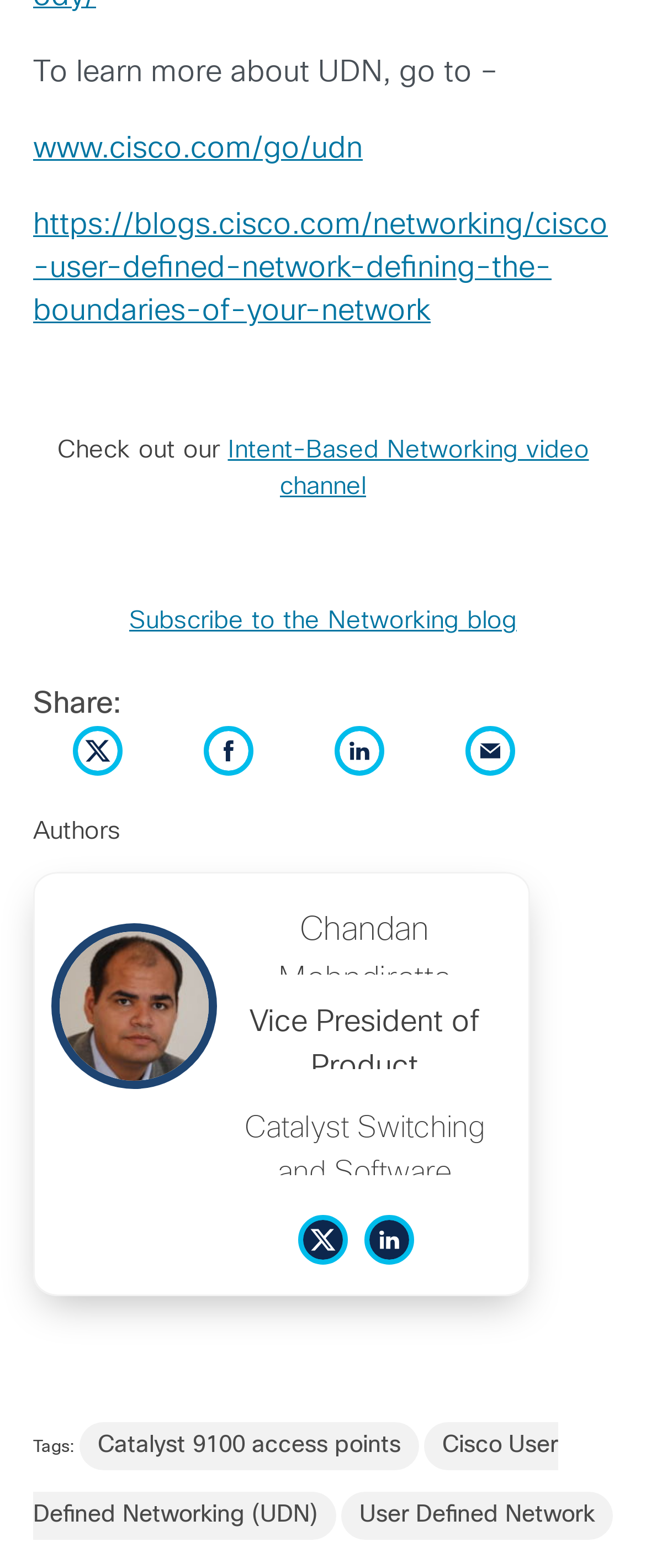Determine the bounding box coordinates of the UI element that matches the following description: "Catalyst 9100 access points". The coordinates should be four float numbers between 0 and 1 in the format [left, top, right, bottom].

[0.123, 0.907, 0.649, 0.938]